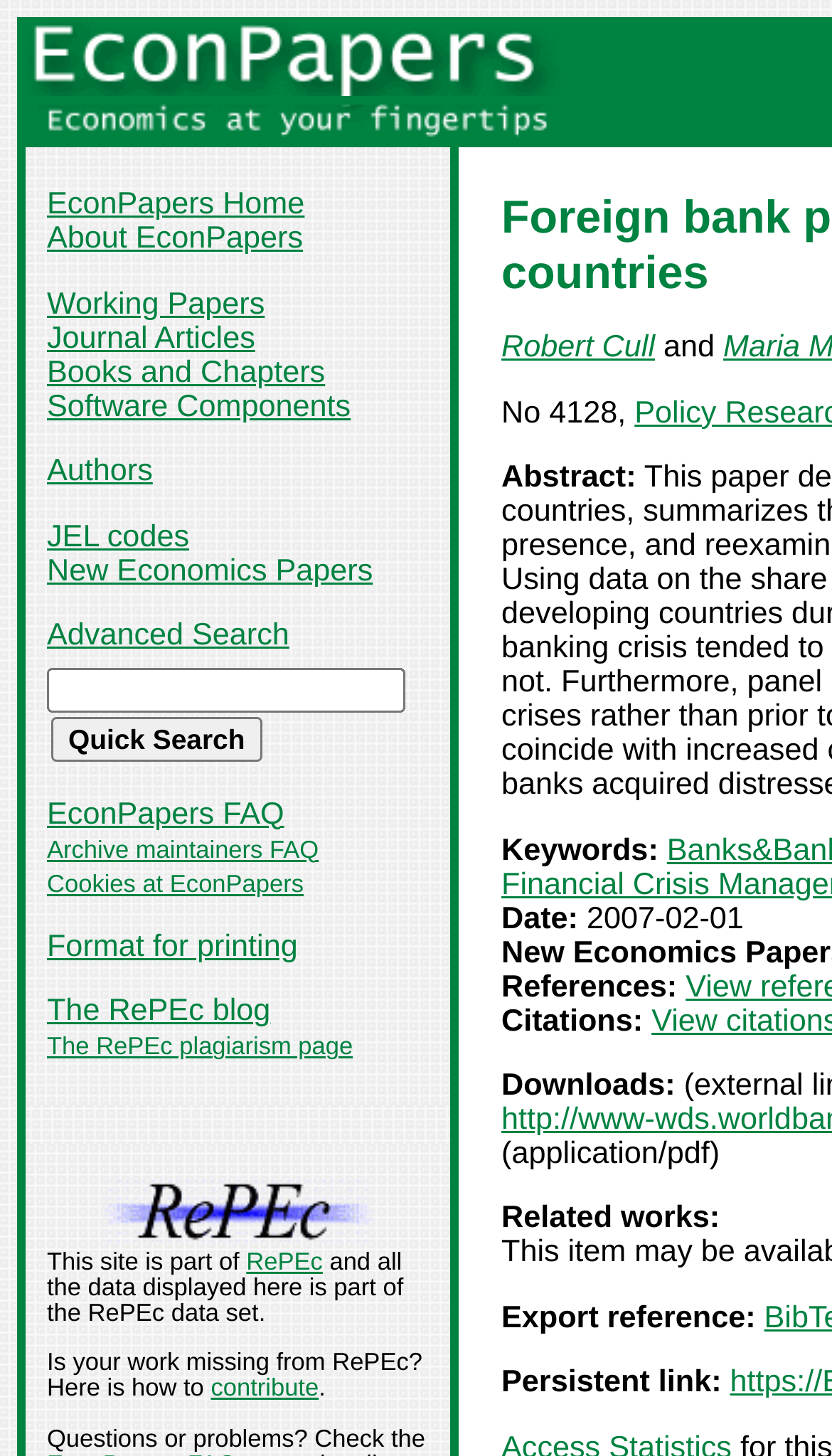Please locate the bounding box coordinates of the element that should be clicked to complete the given instruction: "Click Yealink IP Phones".

None